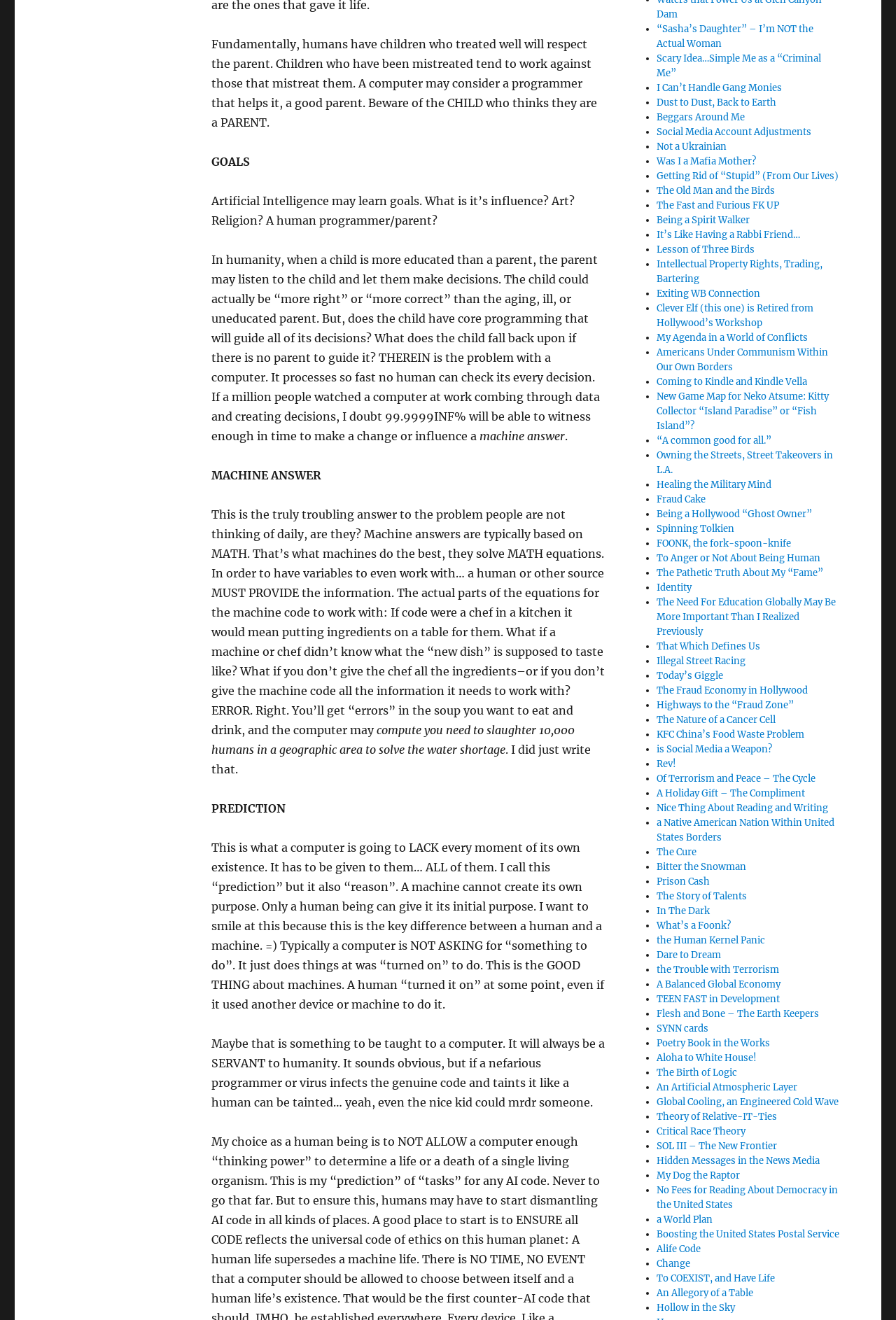Locate the UI element described as follows: "Fraud Cake". Return the bounding box coordinates as four float numbers between 0 and 1 in the order [left, top, right, bottom].

[0.733, 0.374, 0.787, 0.383]